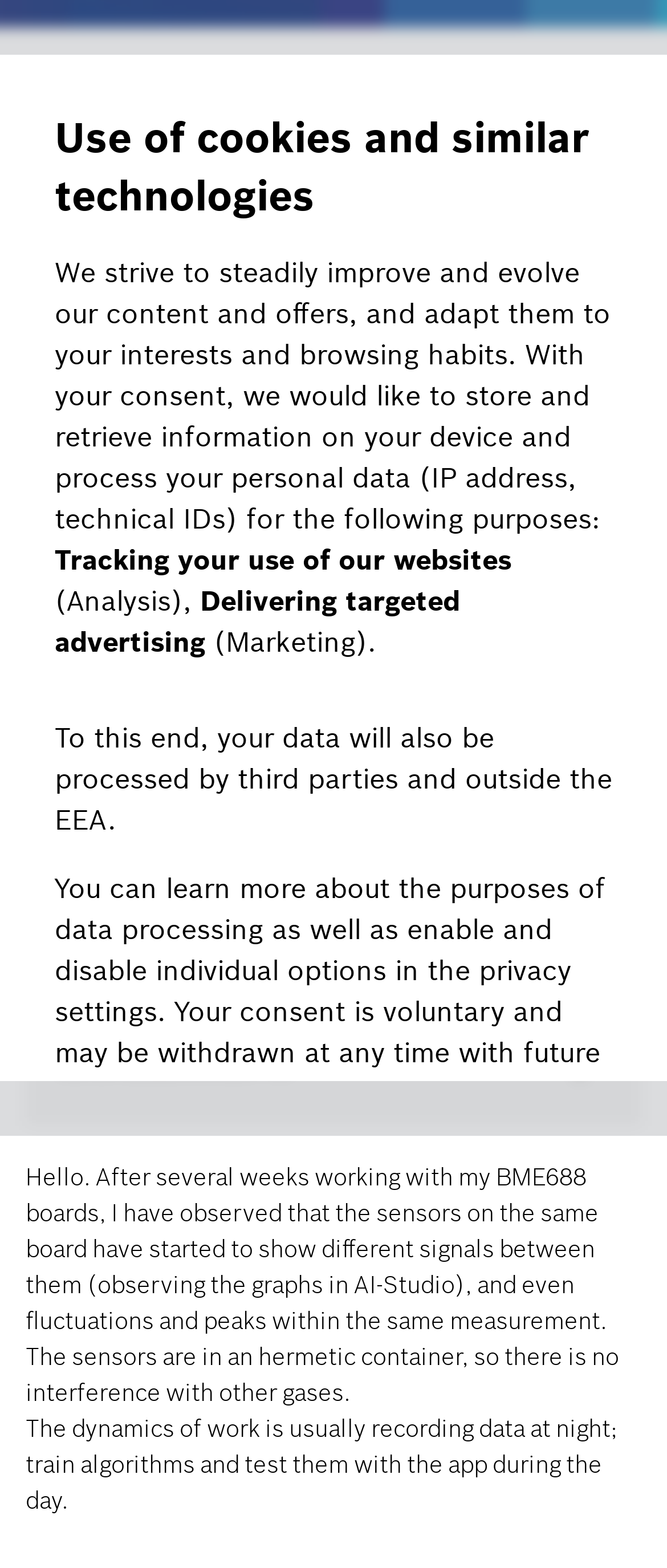Utilize the information from the image to answer the question in detail:
What is the purpose of the 'Search' button?

I found the answer by looking at the button element with the text 'Search' and assuming its purpose is to search for content on the webpage based on its location and functionality.